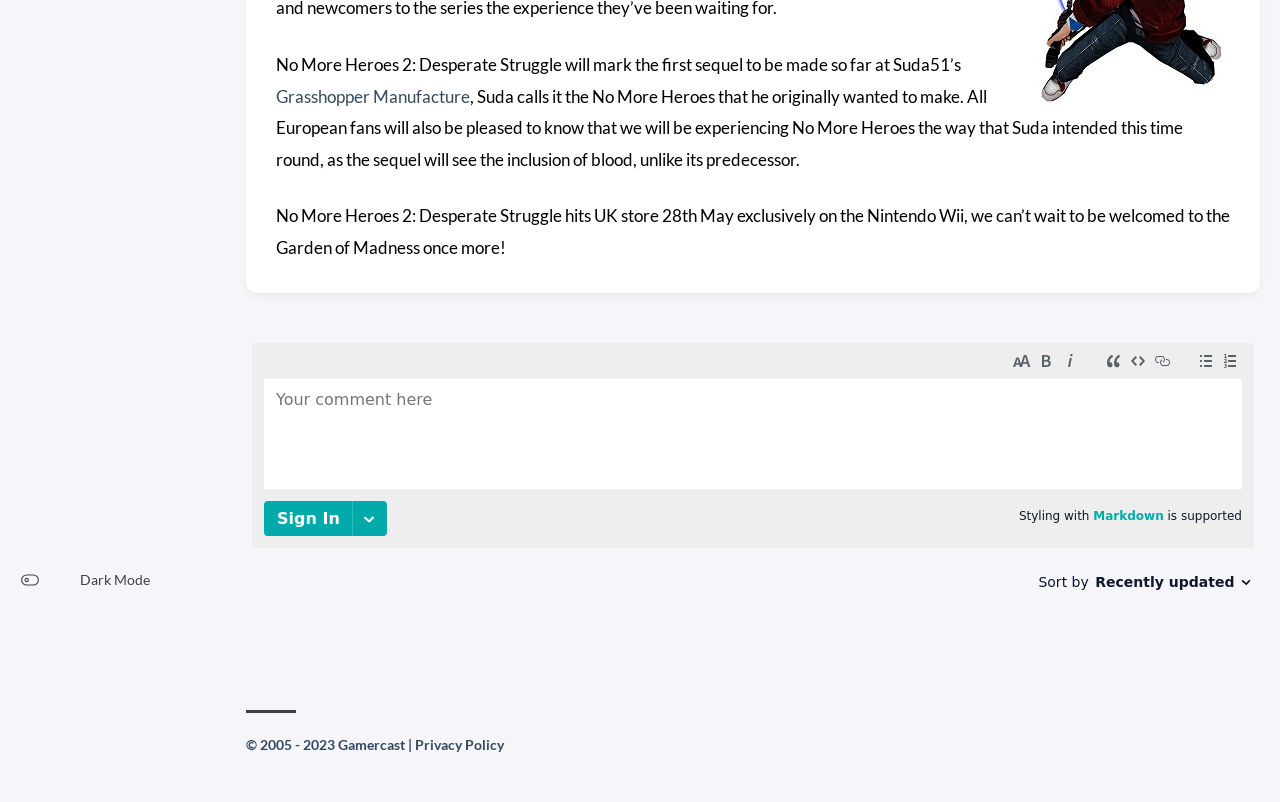Provide the bounding box coordinates of the HTML element this sentence describes: "Privacy Policy". The bounding box coordinates consist of four float numbers between 0 and 1, i.e., [left, top, right, bottom].

[0.324, 0.917, 0.394, 0.939]